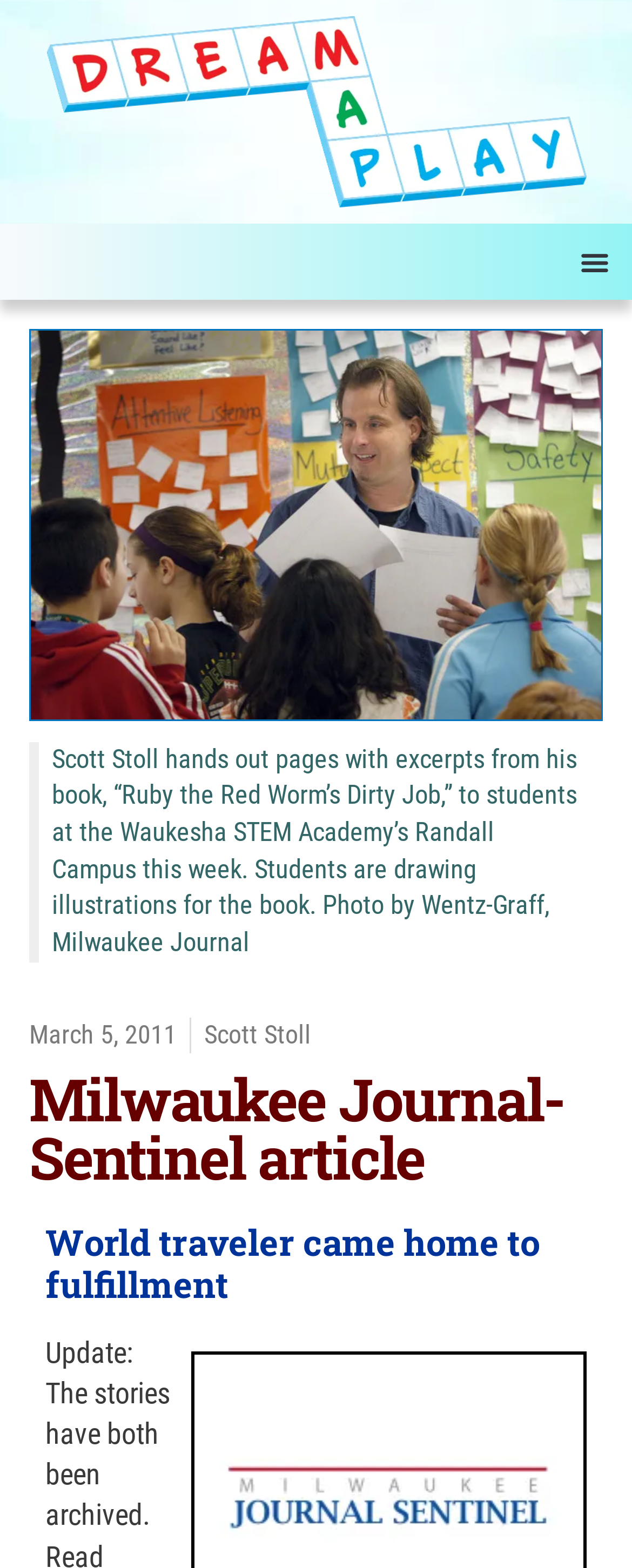What is the name of the book mentioned in the article? Examine the screenshot and reply using just one word or a brief phrase.

Ruby the Red Worm’s Dirty Job